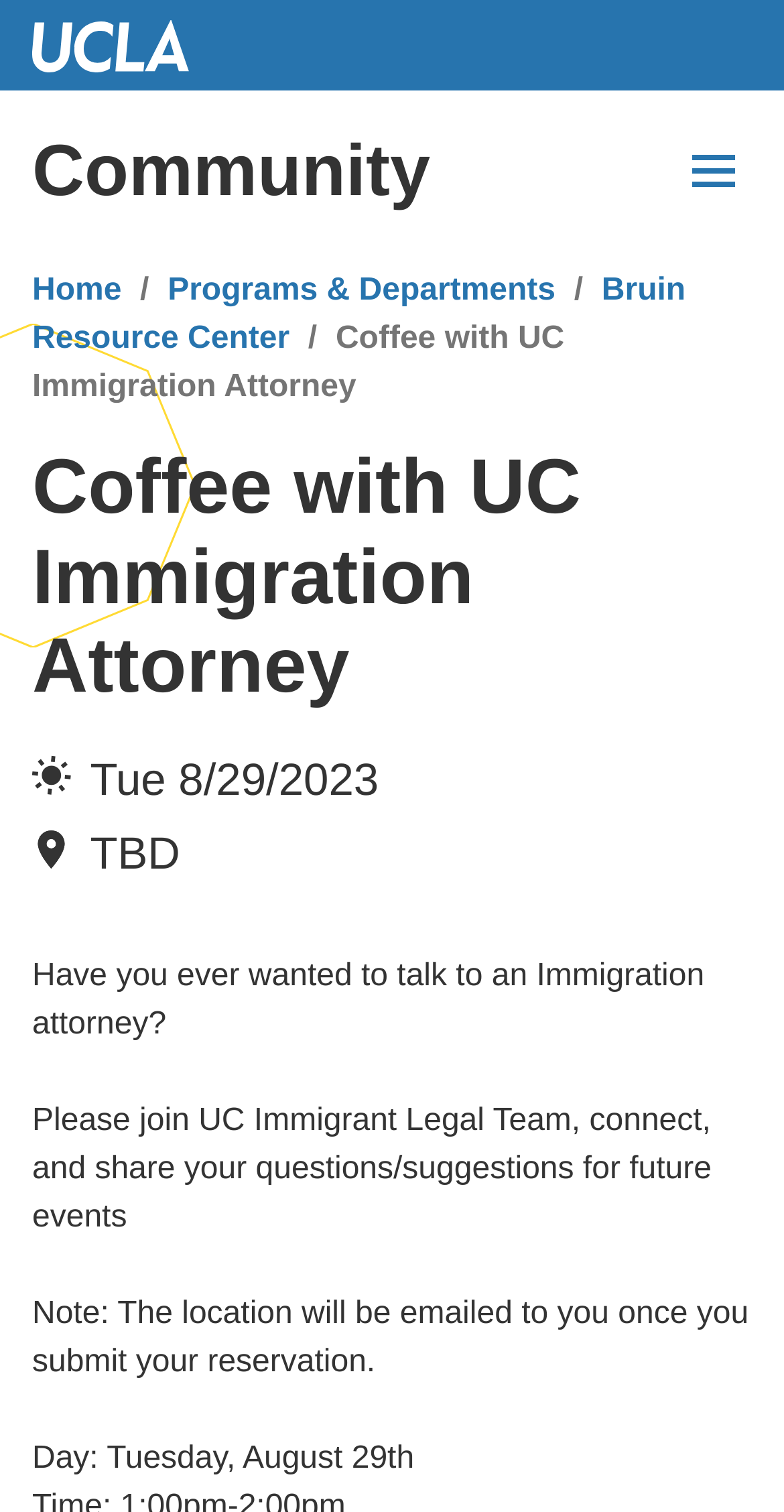Generate a comprehensive description of the webpage content.

The webpage appears to be an event page for "Coffee with UC Immigration Attorney" at UCLA Community. At the top left, there is a link to "UCLA" and another link to "Community" next to it. On the top right, there is a button labeled "Menu" that controls the secondary navigation, primary navigation, and search bar.

Below the top section, there is a navigation bar with a breadcrumb trail, which includes links to "Home", "Programs & Departments", and "Bruin Resource Center". The title of the event, "Coffee with UC Immigration Attorney", is displayed prominently in the middle of the page.

On the left side of the page, there is an image of a calendar day, accompanied by the text "Tue 8/29/2023" and "TBD" (to be determined) below it. The main content of the page is a series of paragraphs, starting with "Have you ever wanted to talk to an Immigration attorney?" followed by an invitation to join the UC Immigrant Legal Team and share questions or suggestions for future events. There is also a note at the bottom of the page stating that the location of the event will be emailed to attendees once they submit their reservation. Finally, the page ends with a repetition of the event date, "Day: Tuesday, August 29th".